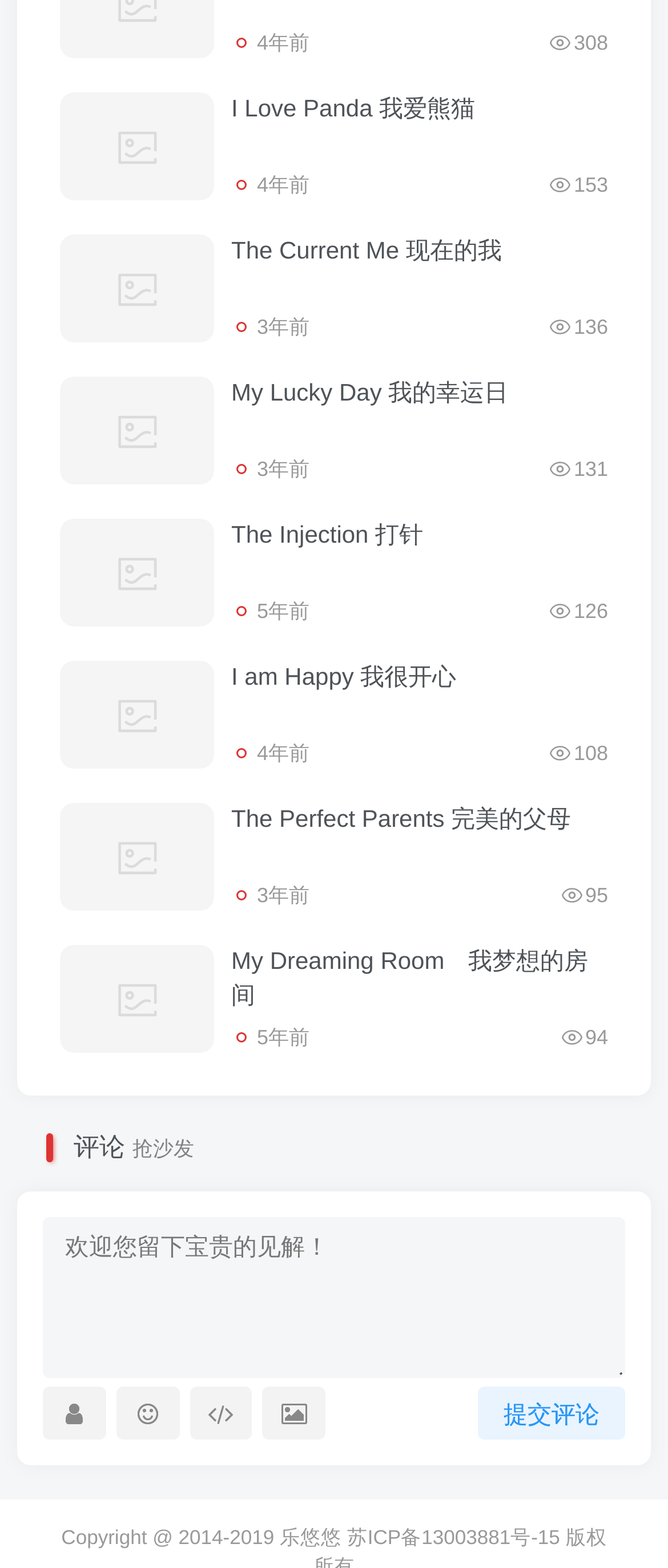Locate the bounding box of the UI element described in the following text: "昵称".

[0.064, 0.885, 0.158, 0.918]